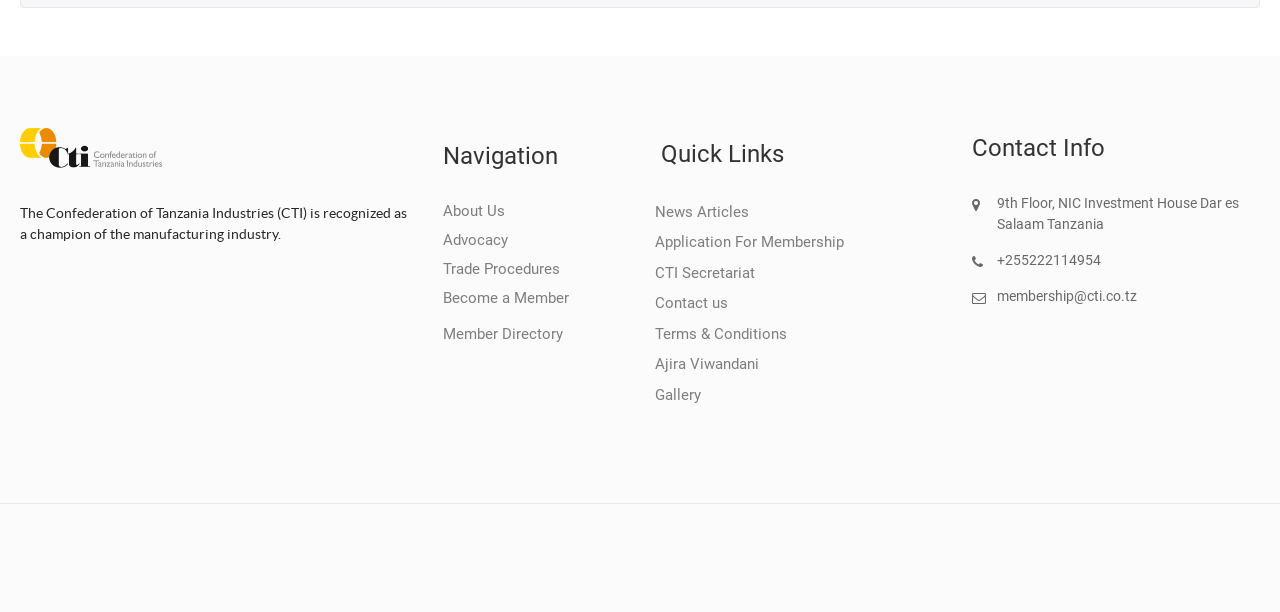Find the bounding box coordinates of the element's region that should be clicked in order to follow the given instruction: "Go to About Us". The coordinates should consist of four float numbers between 0 and 1, i.e., [left, top, right, bottom].

[0.346, 0.33, 0.395, 0.359]